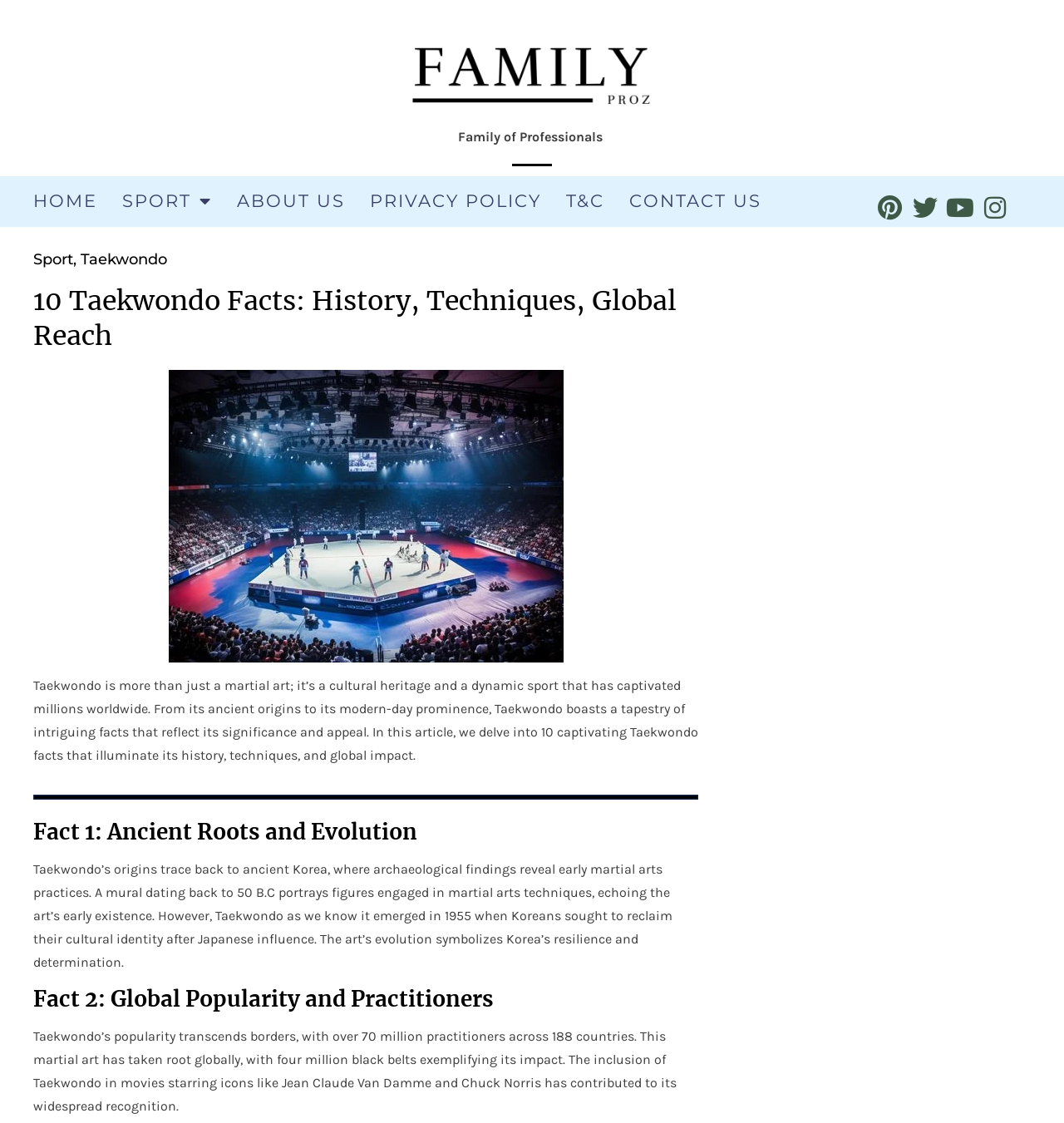Please find the bounding box coordinates of the clickable region needed to complete the following instruction: "Read the article about Taekwondo facts". The bounding box coordinates must consist of four float numbers between 0 and 1, i.e., [left, top, right, bottom].

[0.031, 0.252, 0.656, 0.314]